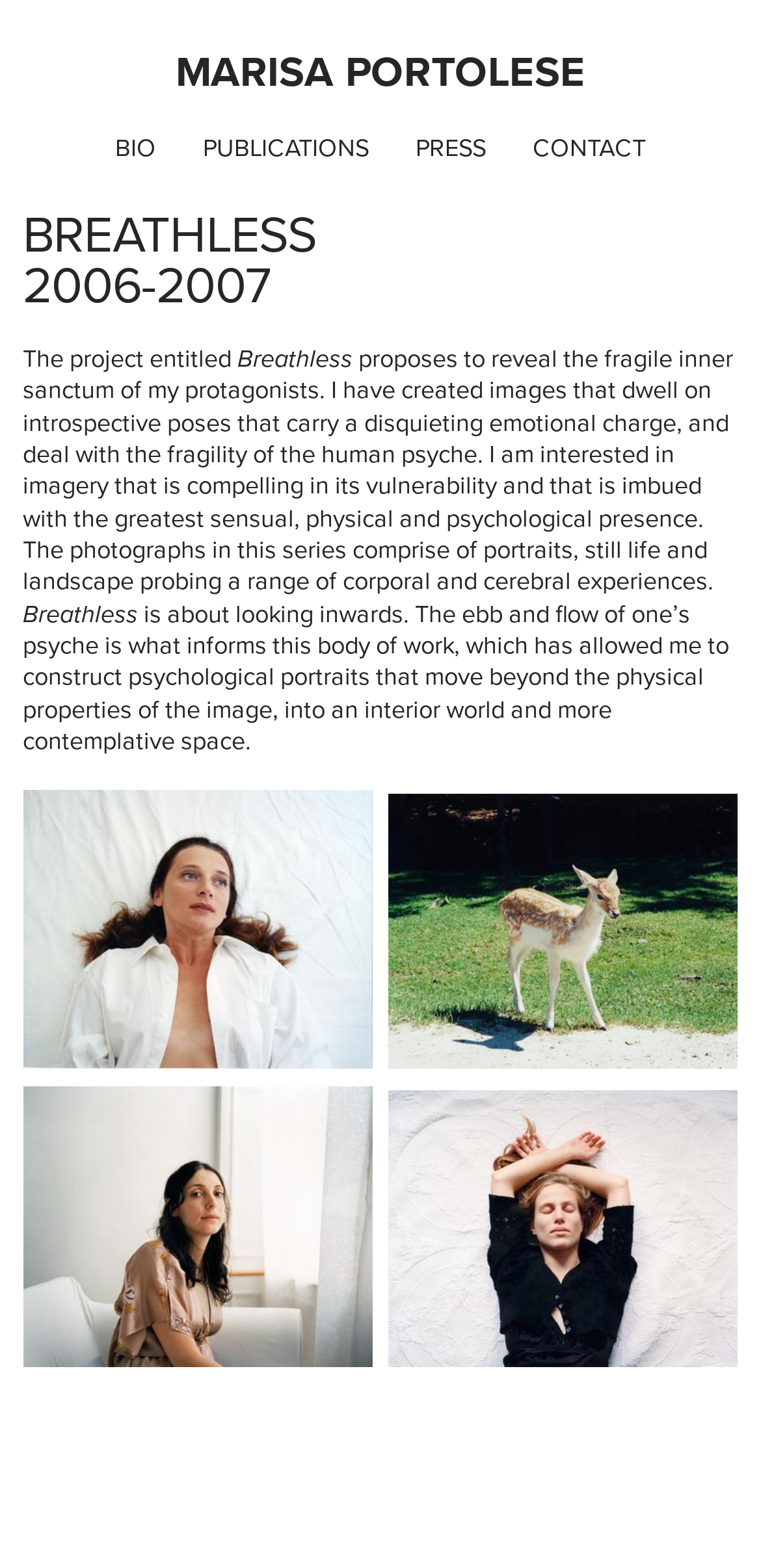What type of content can be found in the 'PUBLICATIONS' section?
Please provide a comprehensive answer based on the visual information in the image.

The link 'PUBLICATIONS' suggests that the section contains publications related to the artist or the project, but the exact content is not specified on the current webpage.